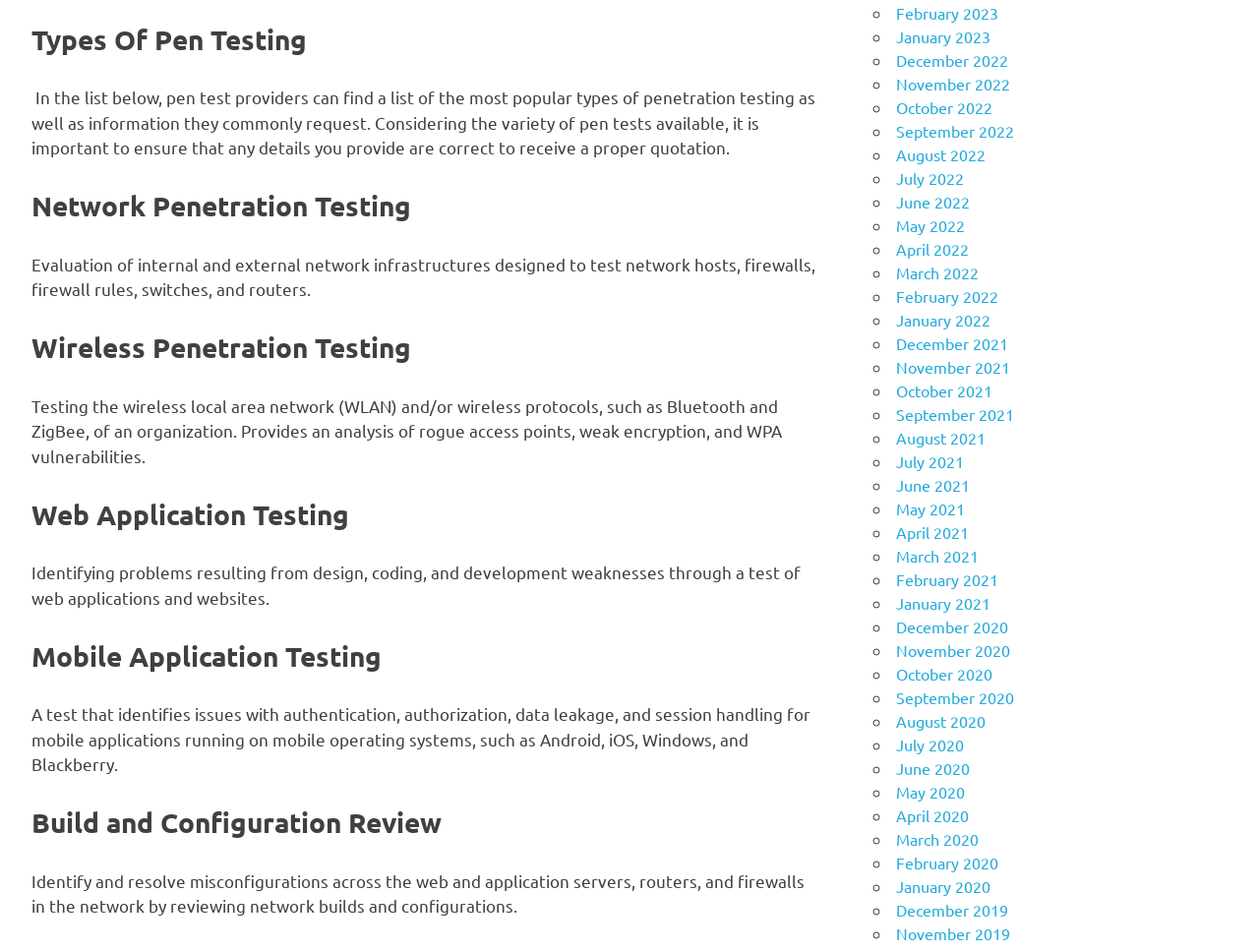What is the purpose of Build and Configuration Review?
Look at the image and answer the question with a single word or phrase.

Identify and resolve misconfigurations